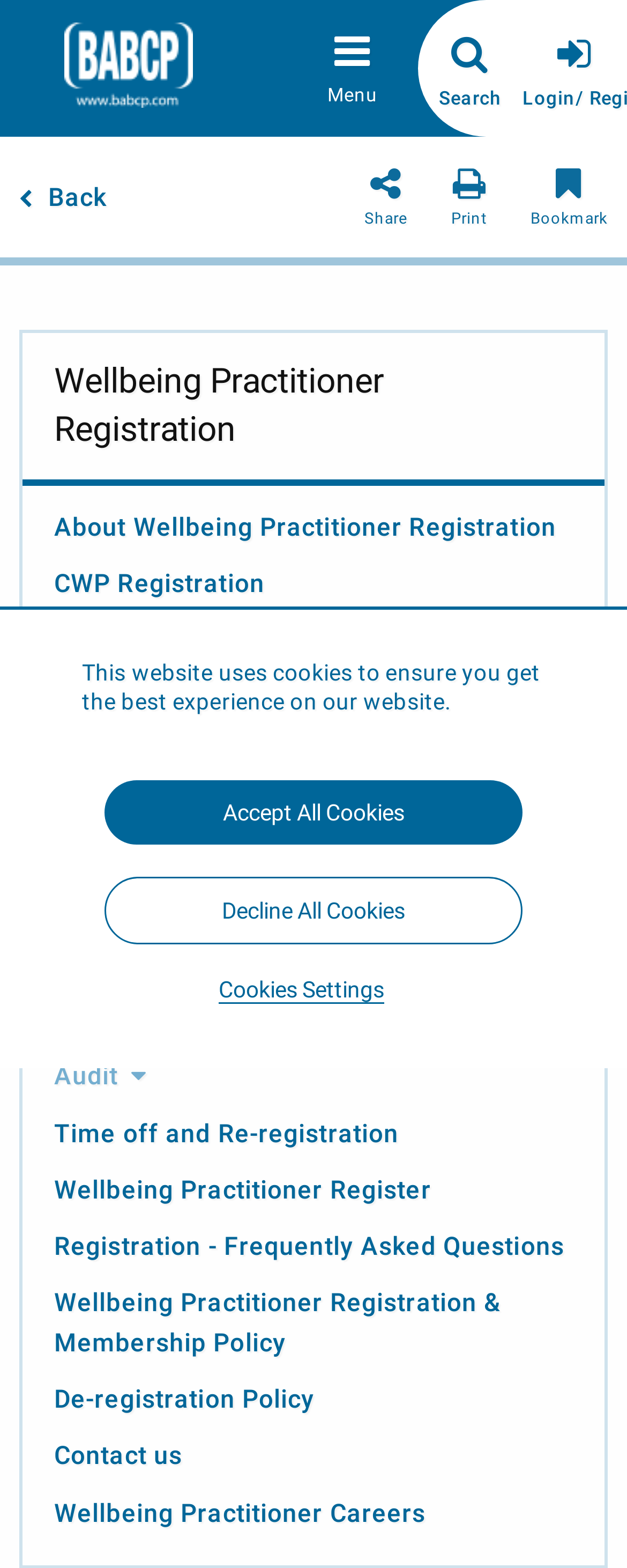Explain the webpage in detail.

The webpage is about Wellbeing Practitioner Registration Audit. At the top, there is a region for cookie consent, which includes a static text describing the use of cookies, and three buttons: "Cookies Settings", "Accept All Cookies", and "Decline All Cookies". 

On the top left, there is a small image and a link. Below the cookie consent region, there is a layout table with a search function on the right side, and a link on the far right. 

On the top middle, there are three static texts: "Menu", "Share", and "Print", followed by "Bookmark" on the right. 

On the top left, there is a link "Back". Below, there is a heading "Wellbeing Practitioner Registration" in a large font size. 

Under the heading, there are 15 links related to wellbeing practitioner registration, including "About Wellbeing Practitioner Registration", "CWP Registration", "EMHP Registration", and so on. These links are arranged vertically, with the first link starting from the top left and the last link ending at the bottom left.